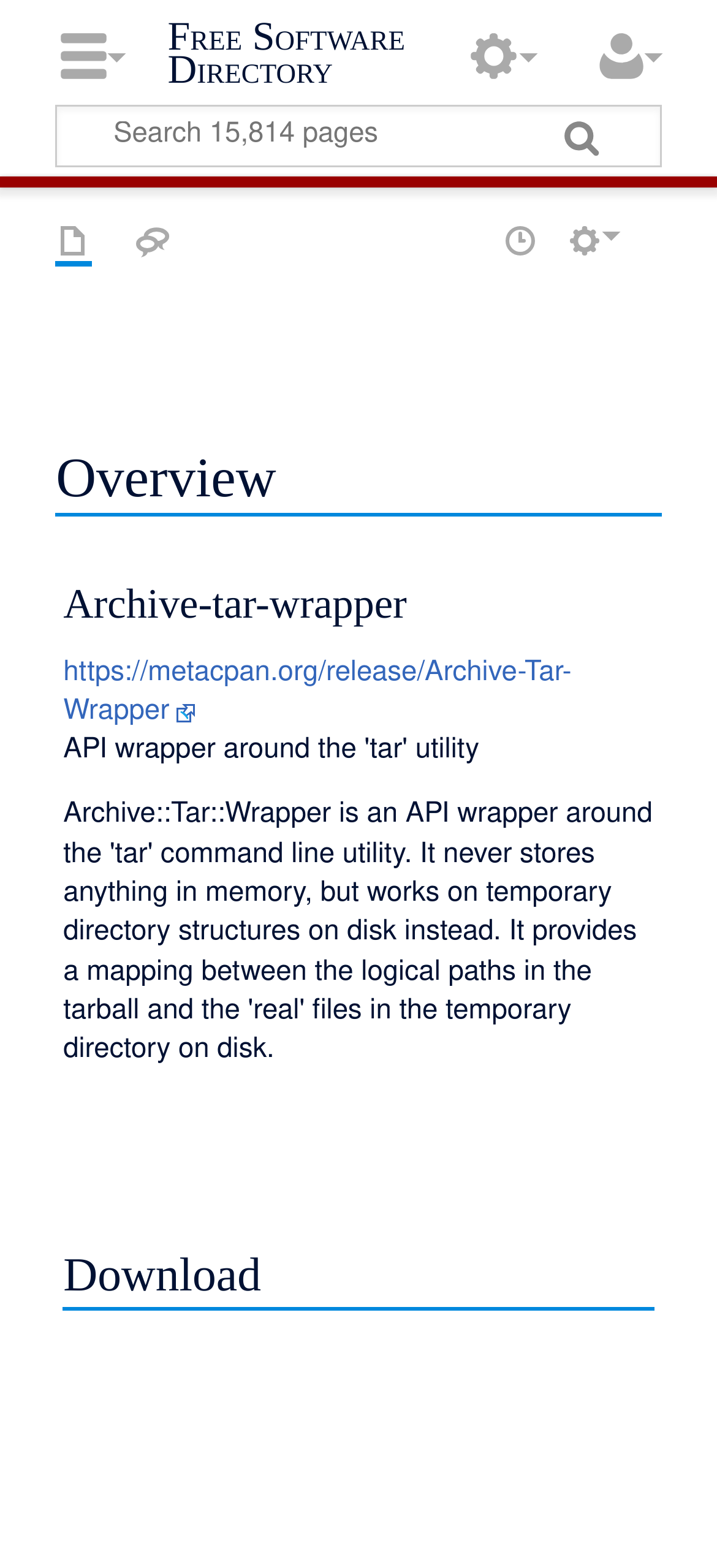Generate an in-depth caption that captures all aspects of the webpage.

The webpage is about Archive-Tar-Wrapper, a free software listed in the Free Software Directory. At the top, there is a heading "Anonymous" and a link to the "Free Software Directory". Below these elements, a search box with a "Go" button is located, allowing users to search the directory. 

To the left, there are two headings, "Navigation" and "Wiki tools", which serve as categories for the links and navigation elements that follow. Under "Navigation", there are links to "Namespaces" with sub-links to "Page" and "Discussion". Under "Wiki tools", there are links to "Page actions" with sub-links to "View form", "View source", and "History".

The main content of the page is divided into sections, starting with an "Overview" section, followed by a section about "Archive-tar-wrapper", which includes a link to the software's release page on metacpan.org. Finally, there is a "Download" section at the bottom of the page.